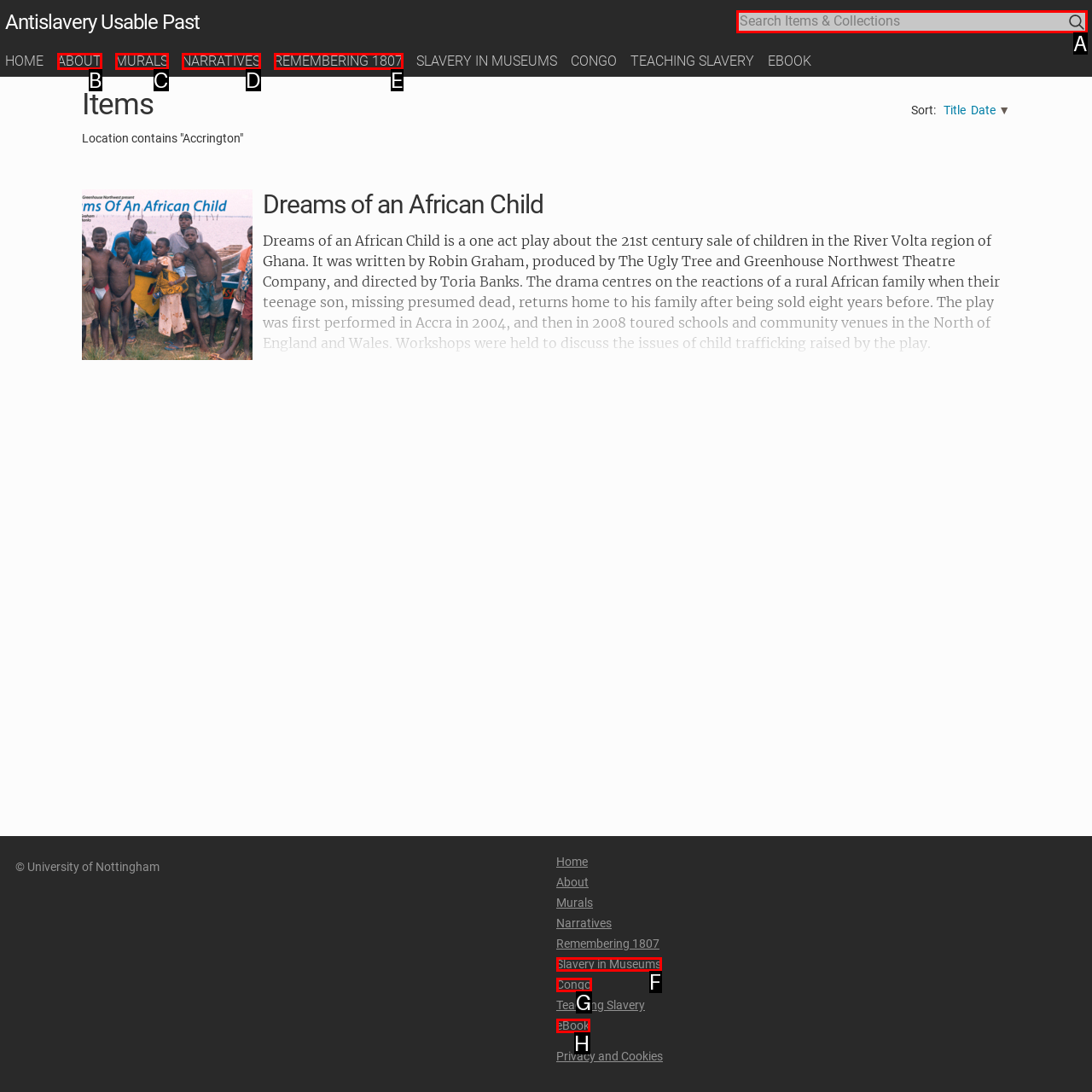Identify the option that best fits this description: name="query" placeholder="Search Items & Collections"
Answer with the appropriate letter directly.

A